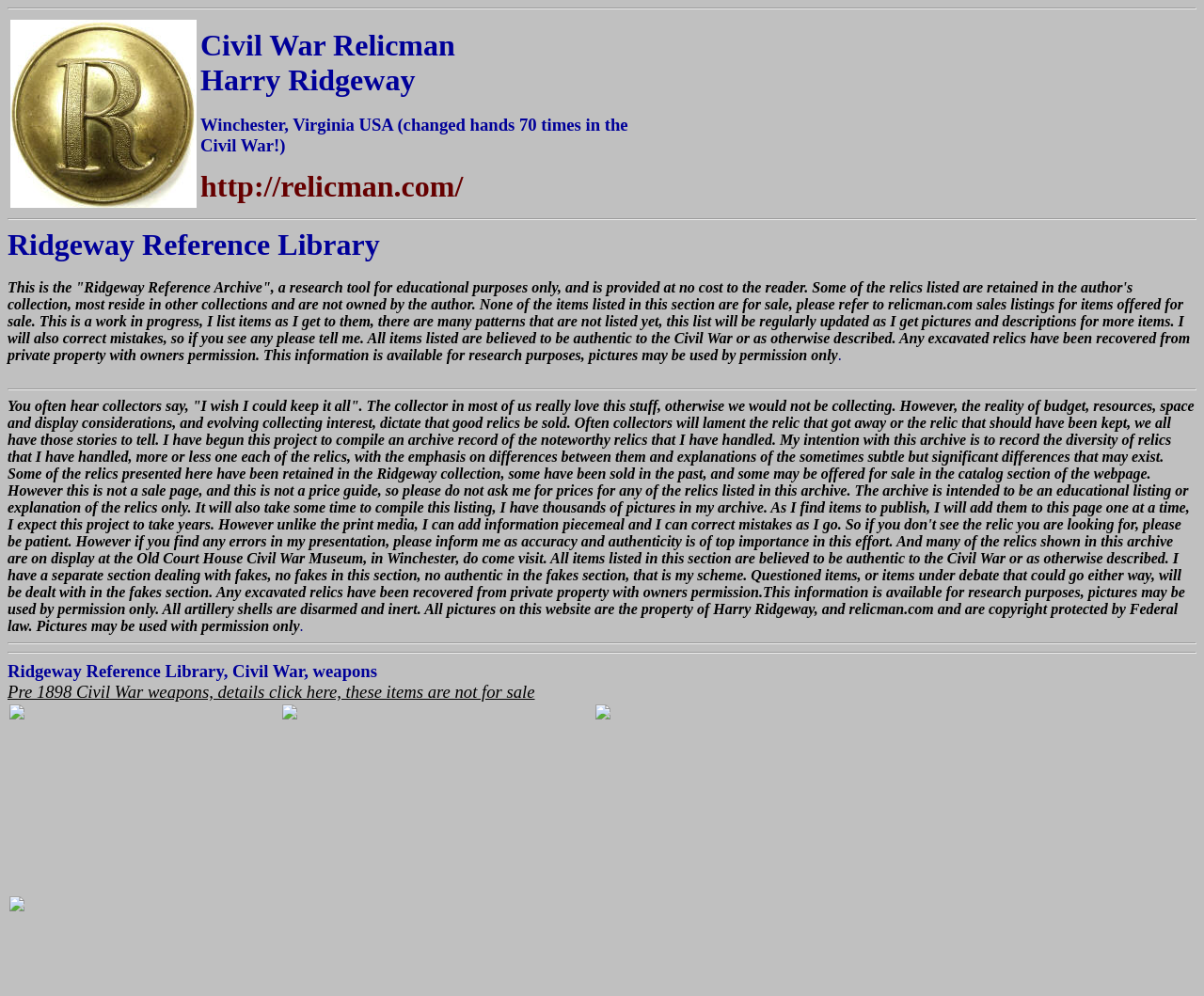Identify the bounding box coordinates for the UI element mentioned here: "parent_node: Civil War Relicman". Provide the coordinates as four float values between 0 and 1, i.e., [left, top, right, bottom].

[0.493, 0.881, 0.742, 0.897]